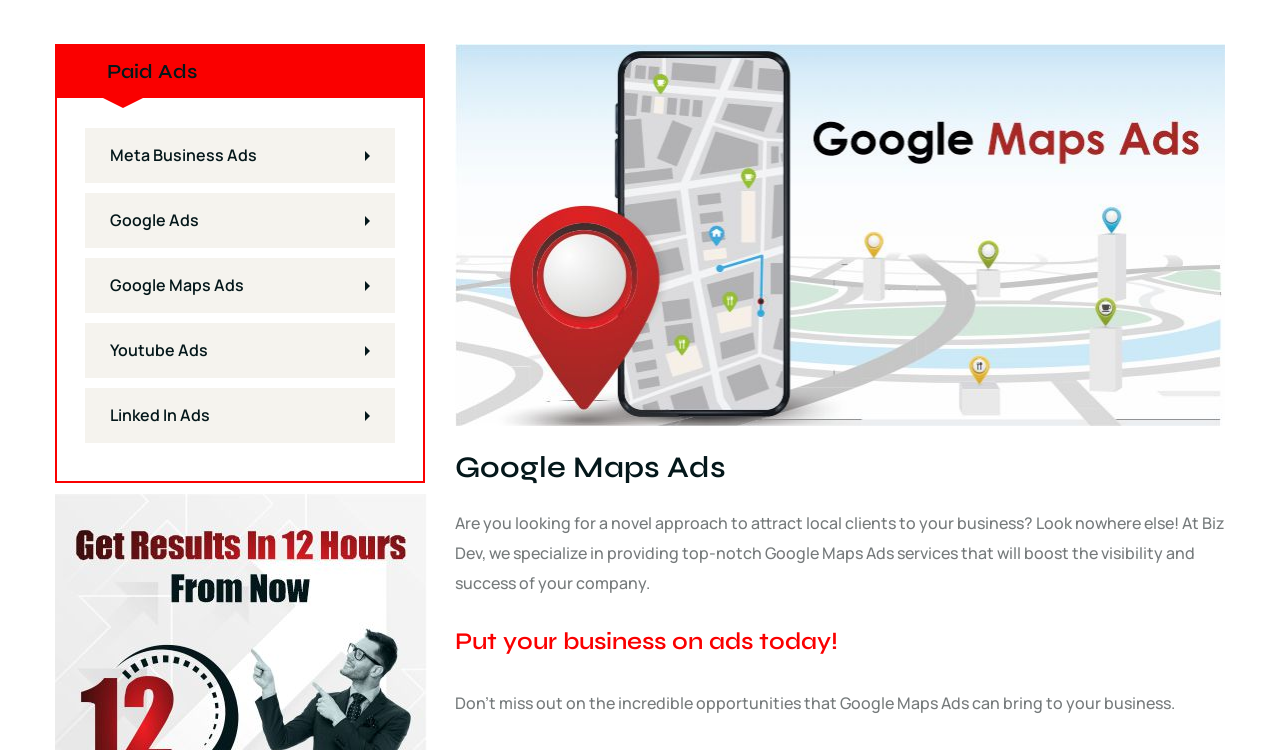Please determine the bounding box coordinates for the UI element described here. Use the format (top-left x, top-left y, bottom-right x, bottom-right y) with values bounded between 0 and 1: Linked In Ads

[0.066, 0.517, 0.309, 0.591]